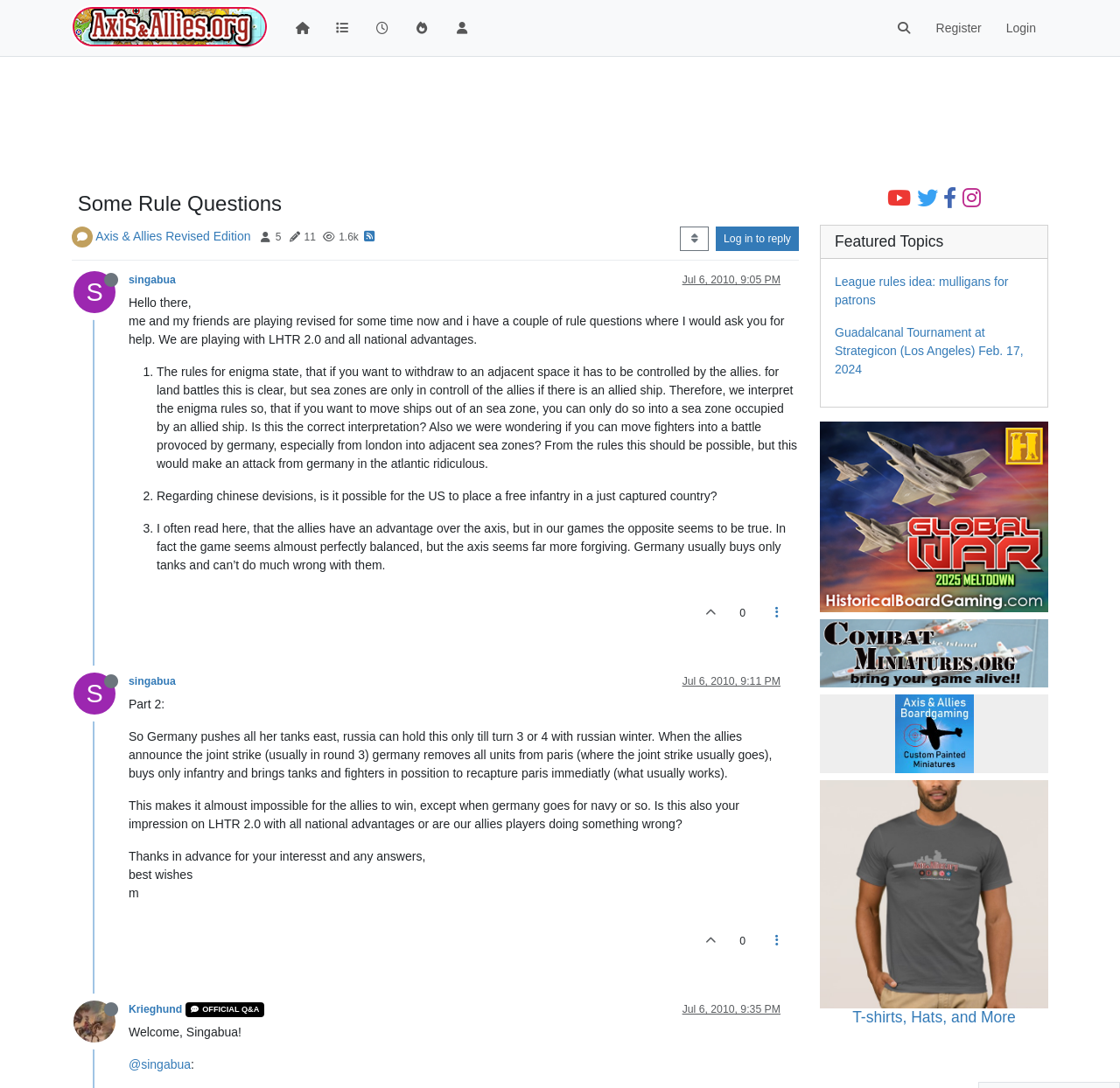Please identify the bounding box coordinates of the element I should click to complete this instruction: 'Reply to the post'. The coordinates should be given as four float numbers between 0 and 1, like this: [left, top, right, bottom].

[0.639, 0.208, 0.713, 0.231]